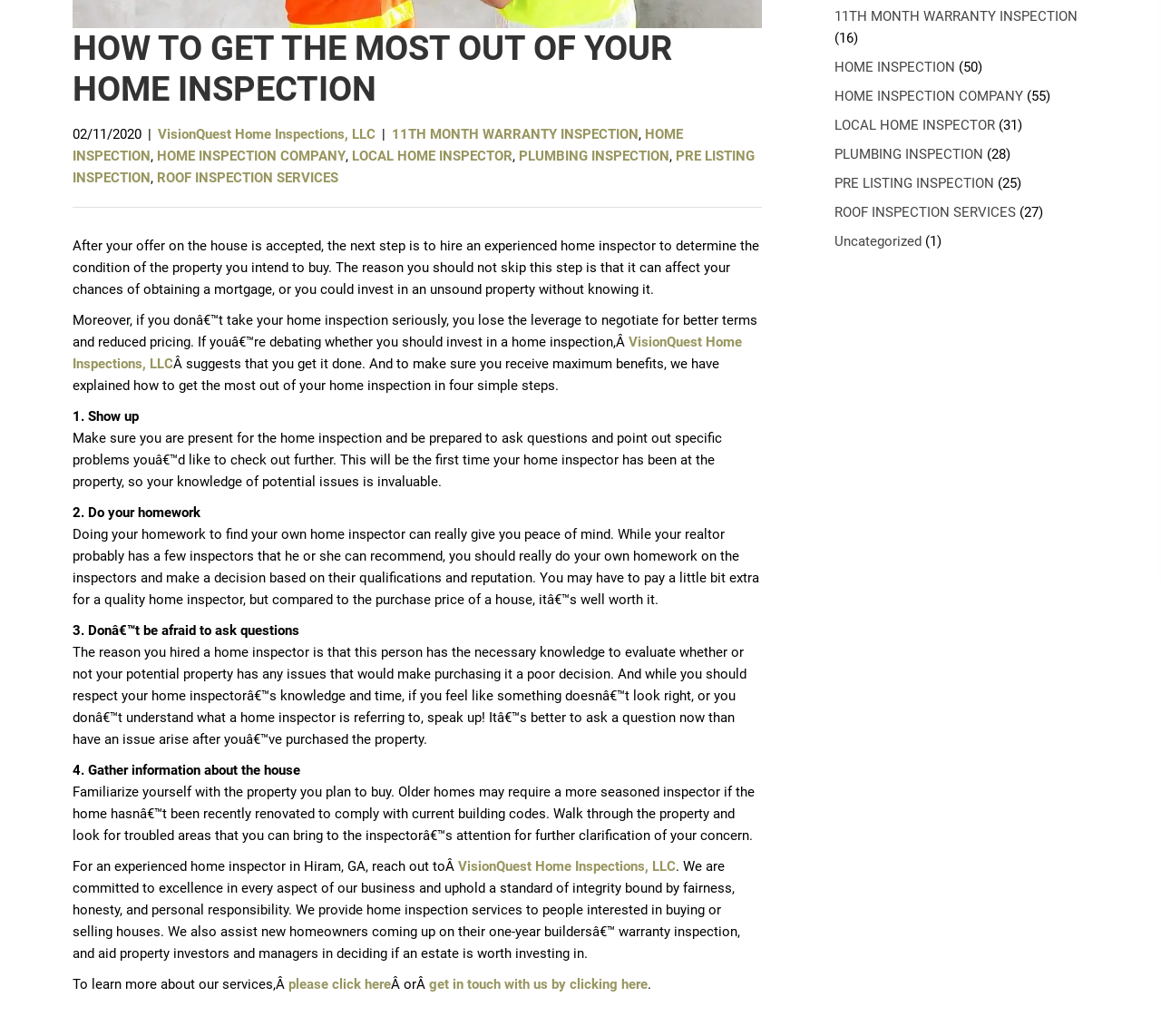Find the bounding box of the UI element described as: "UK News". The bounding box coordinates should be given as four float values between 0 and 1, i.e., [left, top, right, bottom].

None